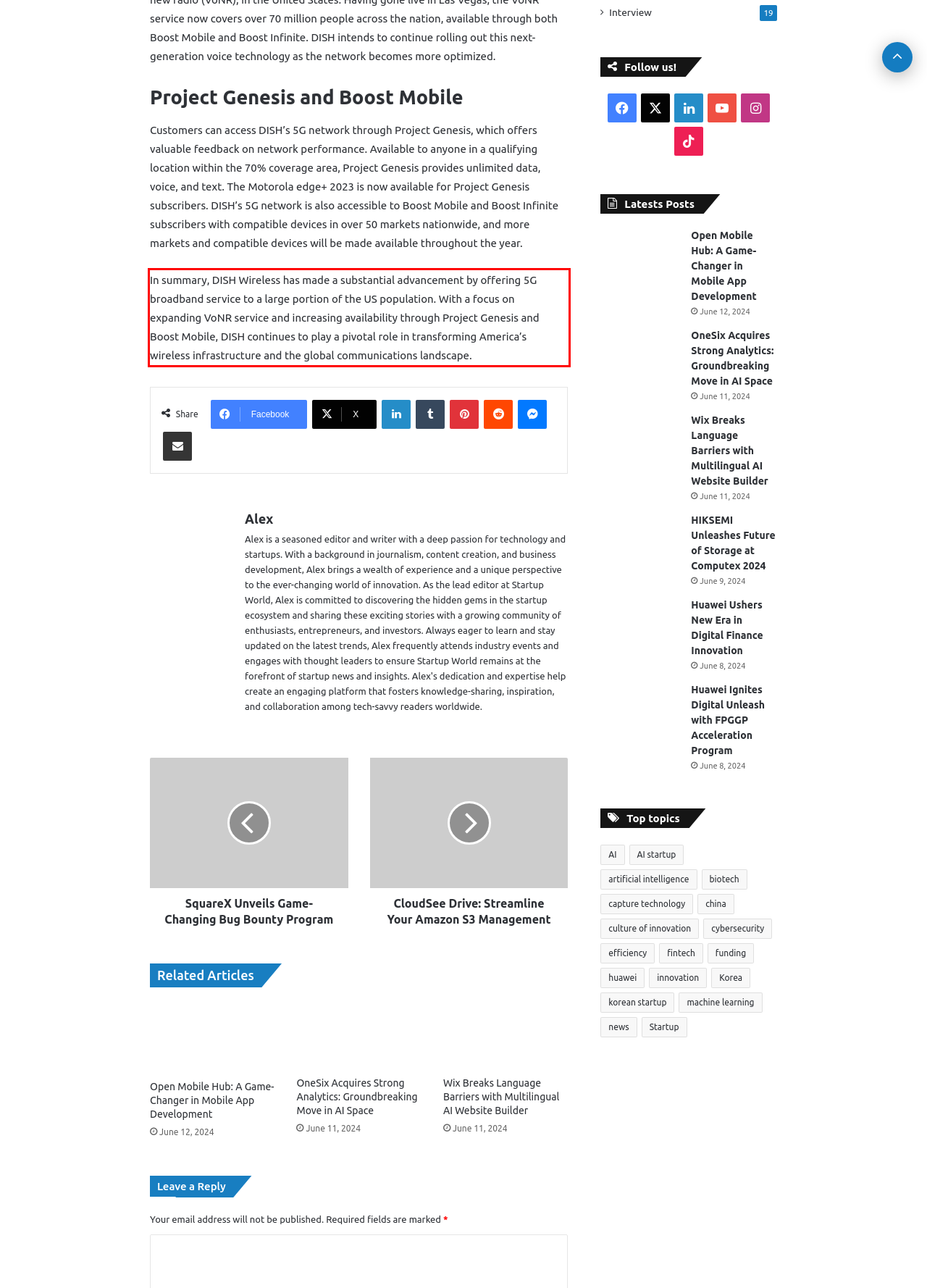Identify the text inside the red bounding box in the provided webpage screenshot and transcribe it.

In summary, DISH Wireless has made a substantial advancement by offering 5G broadband service to a large portion of the US population. With a focus on expanding VoNR service and increasing availability through Project Genesis and Boost Mobile, DISH continues to play a pivotal role in transforming America’s wireless infrastructure and the global communications landscape.